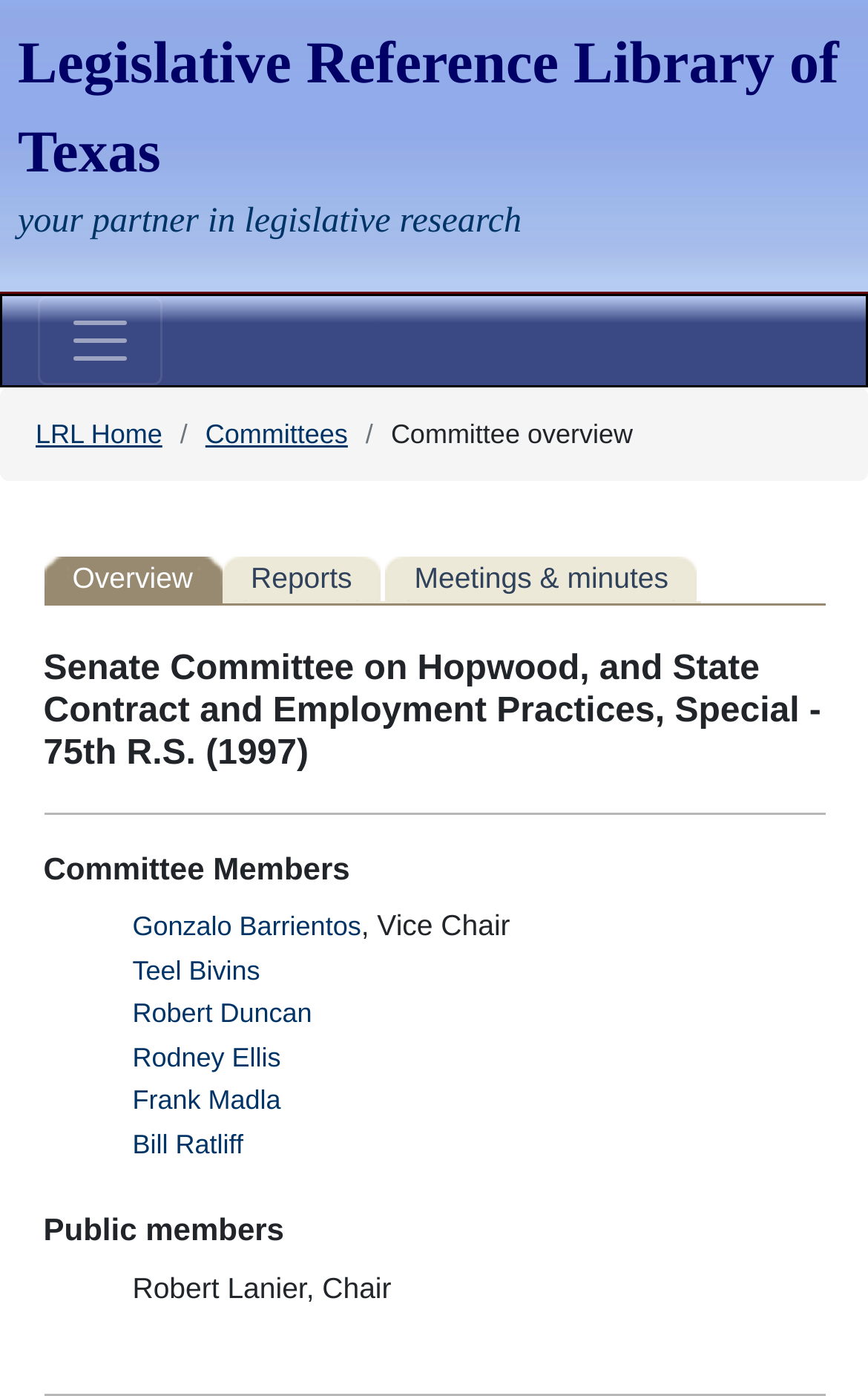Look at the image and write a detailed answer to the question: 
How many committee members are listed?

I found the answer by counting the number of link elements with names of committee members, which are Teel Bivins, Robert Duncan, Rodney Ellis, Frank Madla, and Bill Ratliff, in addition to the Vice Chair Gonzalo Barrientos.